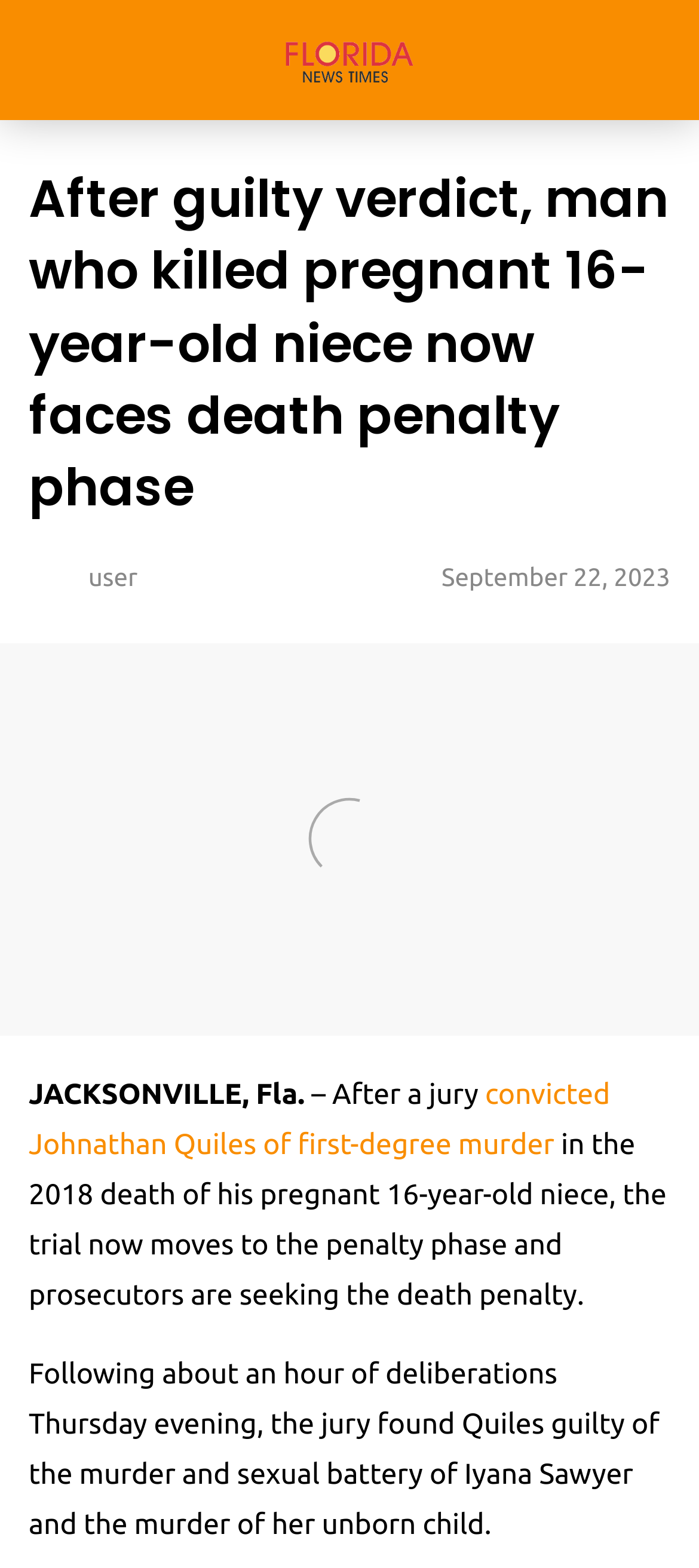What is the penalty that prosecutors are seeking?
Provide an in-depth answer to the question, covering all aspects.

I determined the answer by reading the static text element that states 'the trial now moves to the penalty phase and prosecutors are seeking the death penalty', which indicates the penalty that prosecutors are seeking.